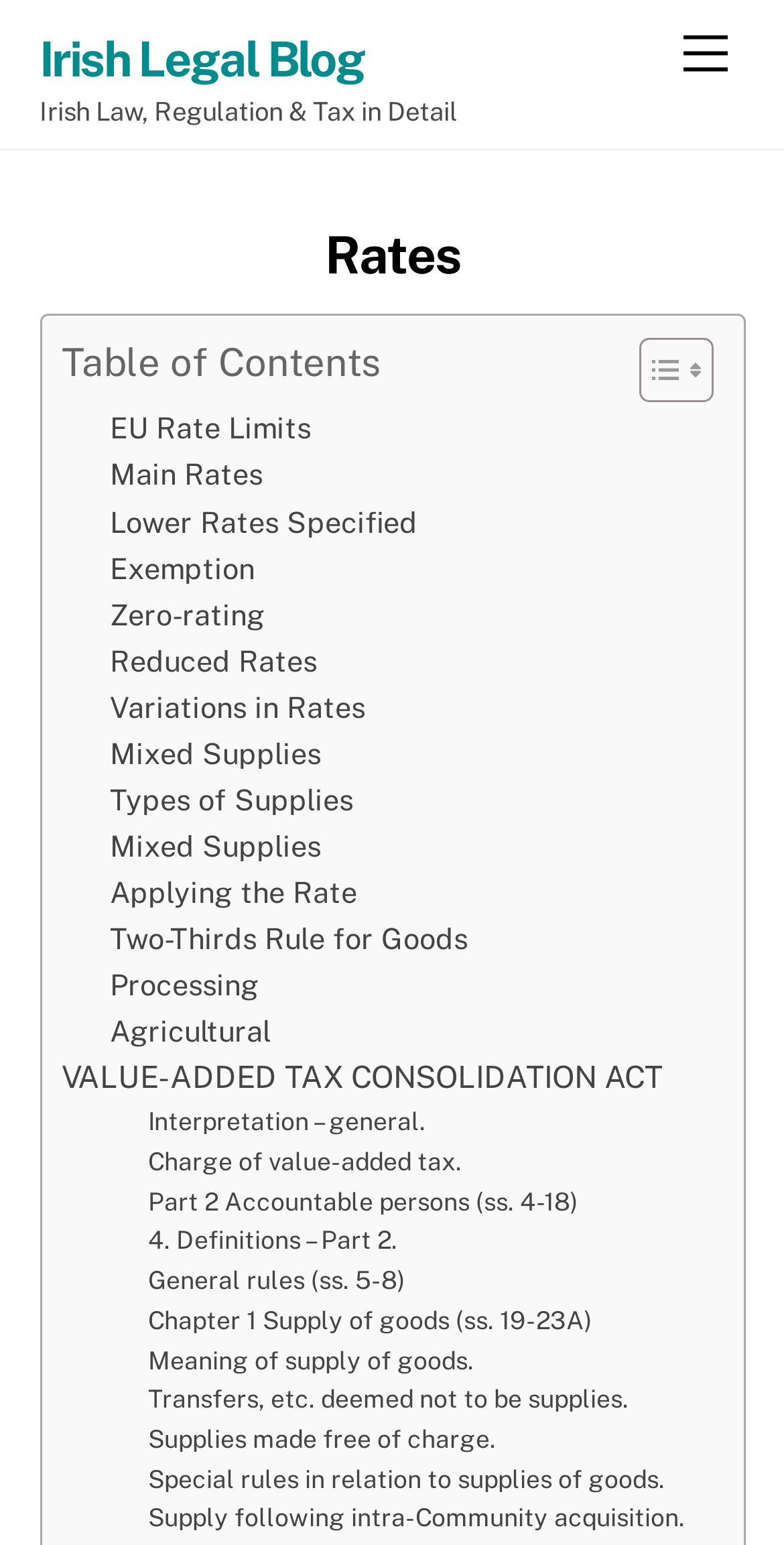Pinpoint the bounding box coordinates for the area that should be clicked to perform the following instruction: "Click on the 'VALUE-ADDED TAX CONSOLIDATION ACT' link".

[0.078, 0.682, 0.845, 0.714]